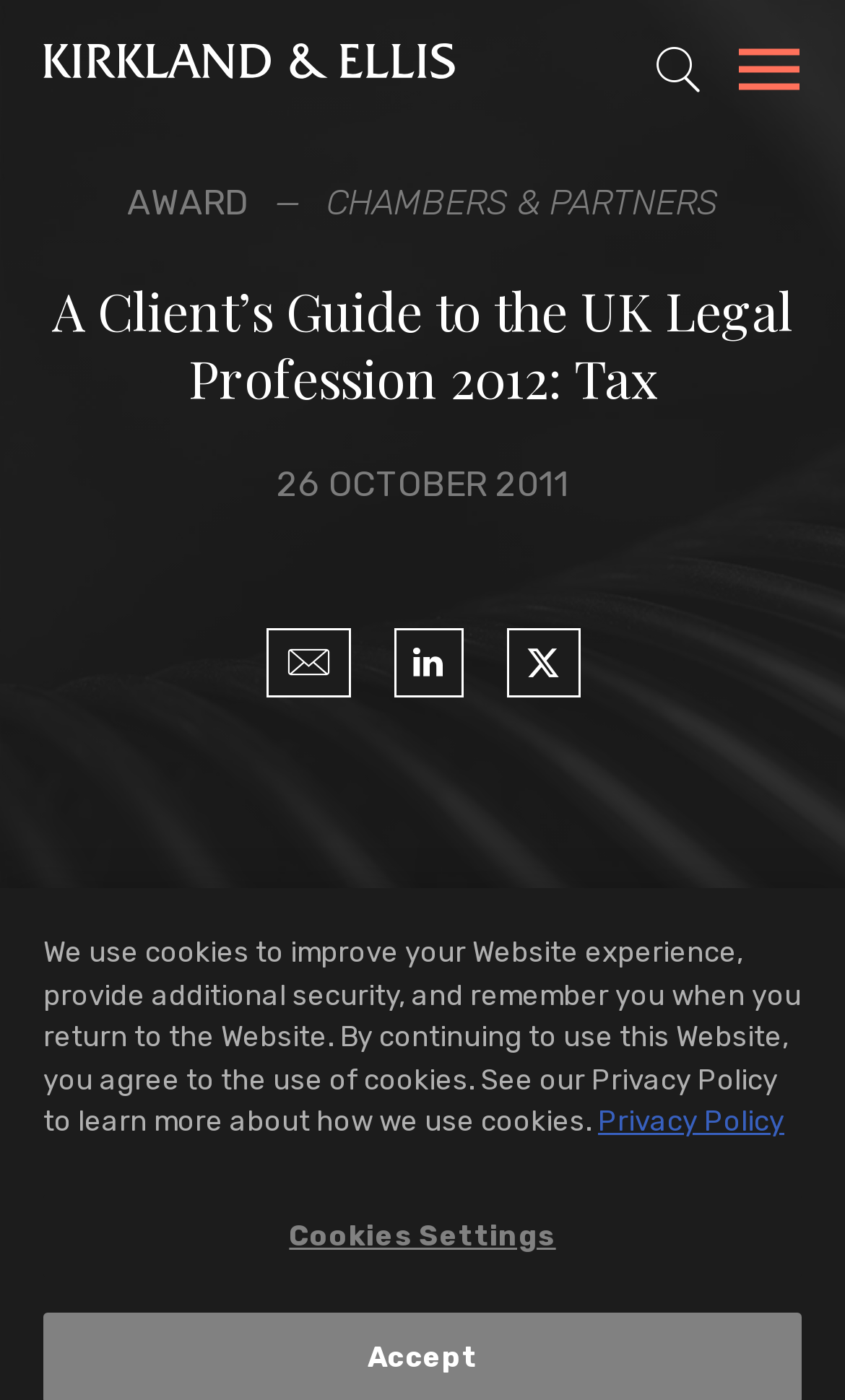Please specify the coordinates of the bounding box for the element that should be clicked to carry out this instruction: "Toggle site search". The coordinates must be four float numbers between 0 and 1, formatted as [left, top, right, bottom].

[0.772, 0.031, 0.833, 0.068]